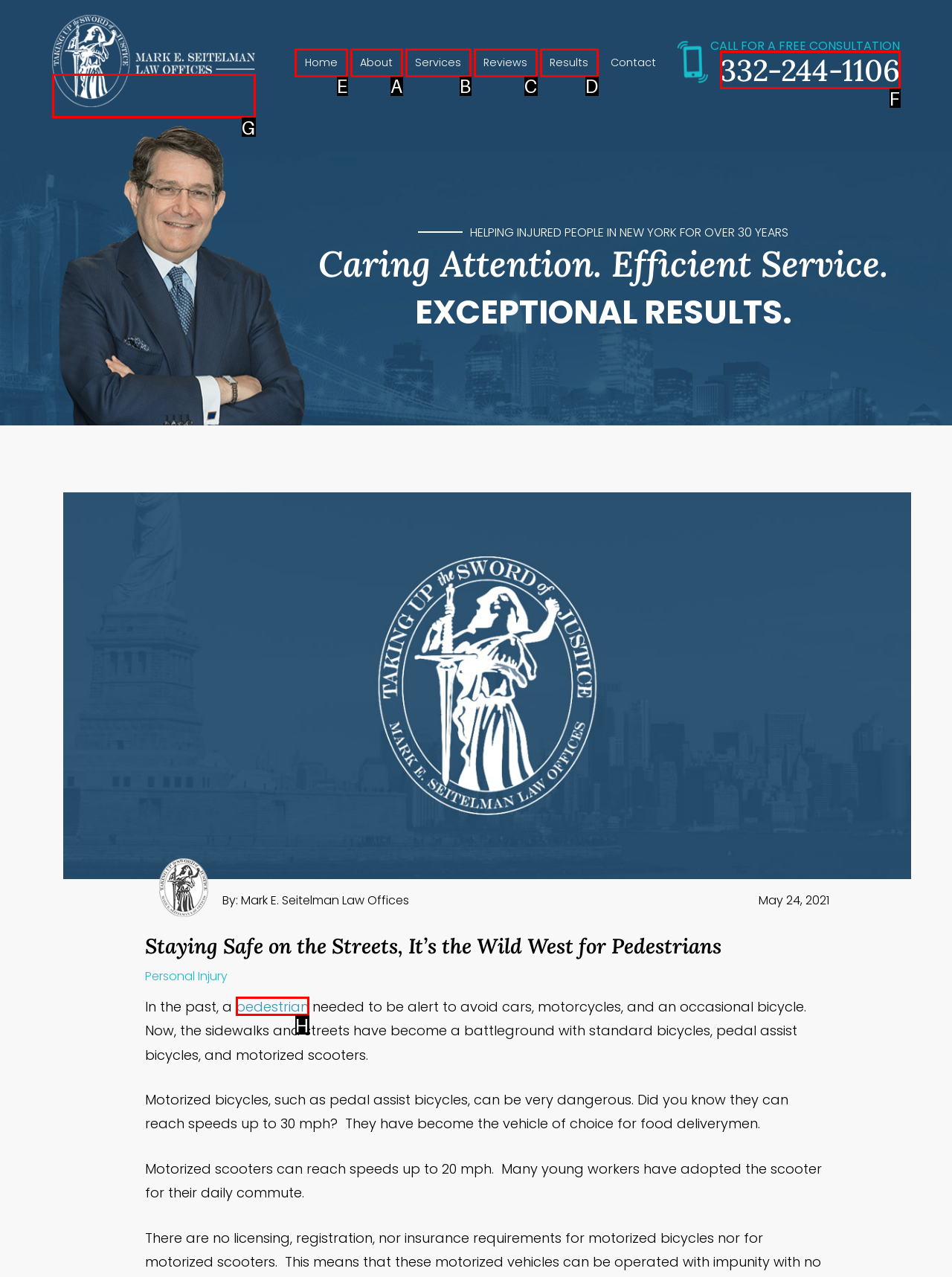Identify the HTML element you need to click to achieve the task: Click the 'Home' link. Respond with the corresponding letter of the option.

E